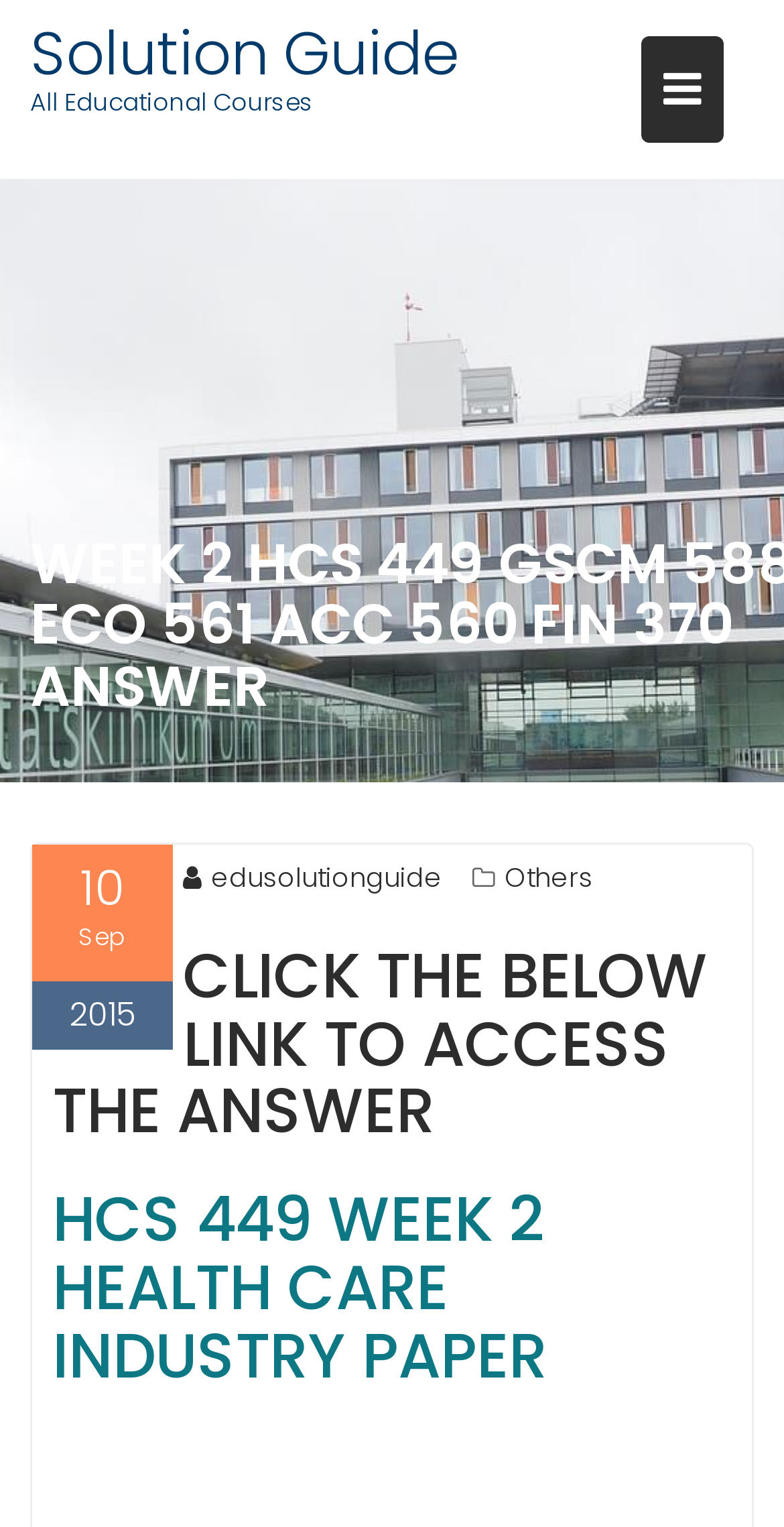Locate the UI element described by Solution Guide in the provided webpage screenshot. Return the bounding box coordinates in the format (top-left x, top-left y, bottom-right x, bottom-right y), ensuring all values are between 0 and 1.

[0.038, 0.008, 0.585, 0.063]